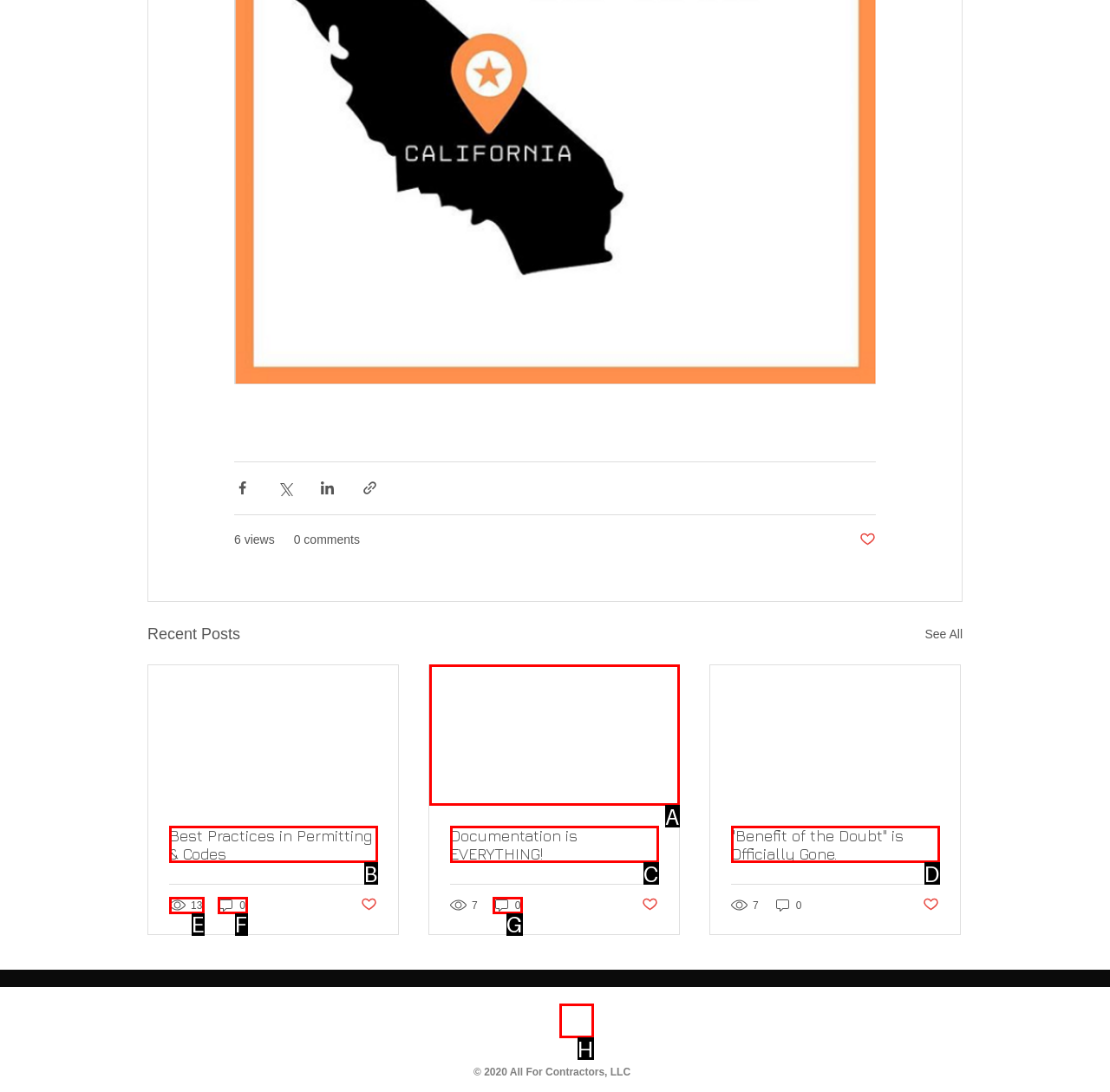Using the element description: aria-label="Facebook", select the HTML element that matches best. Answer with the letter of your choice.

H